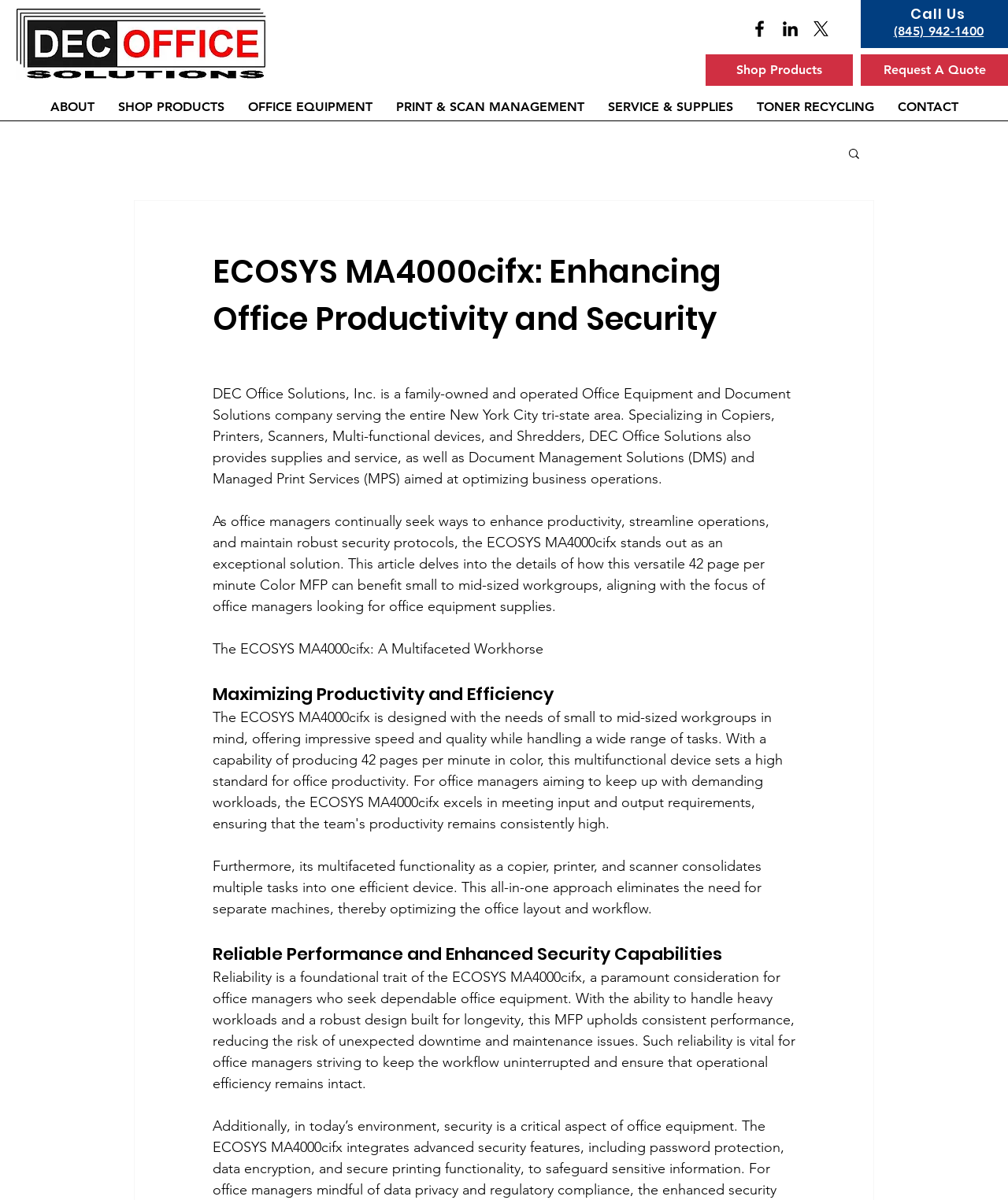Can you provide the bounding box coordinates for the element that should be clicked to implement the instruction: "Call the office"?

[0.887, 0.02, 0.976, 0.032]